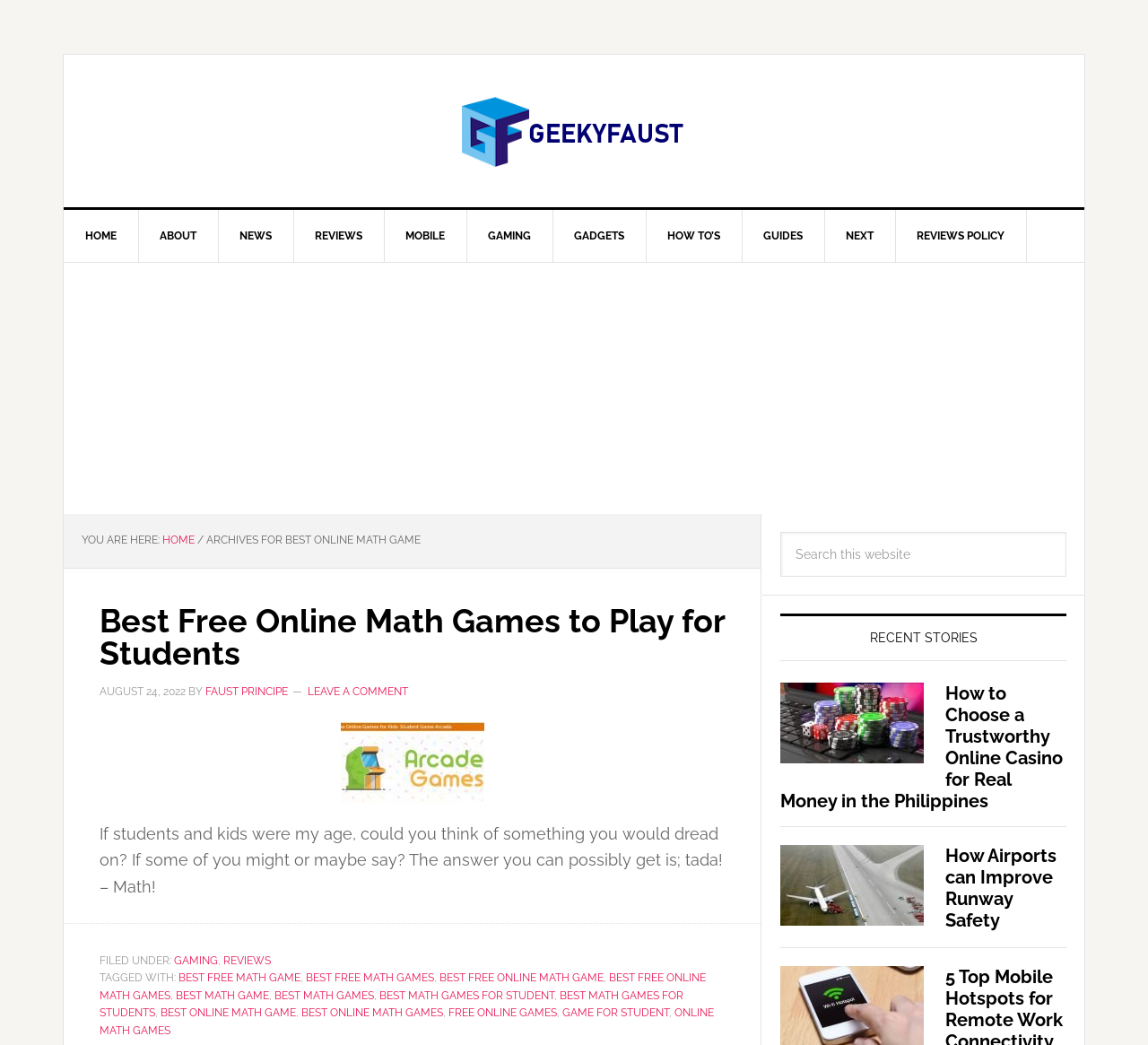What is the purpose of the search box on the webpage?
Using the details from the image, give an elaborate explanation to answer the question.

The search box on the webpage has a placeholder text 'Search this website', indicating that it is used to search for content within the website.